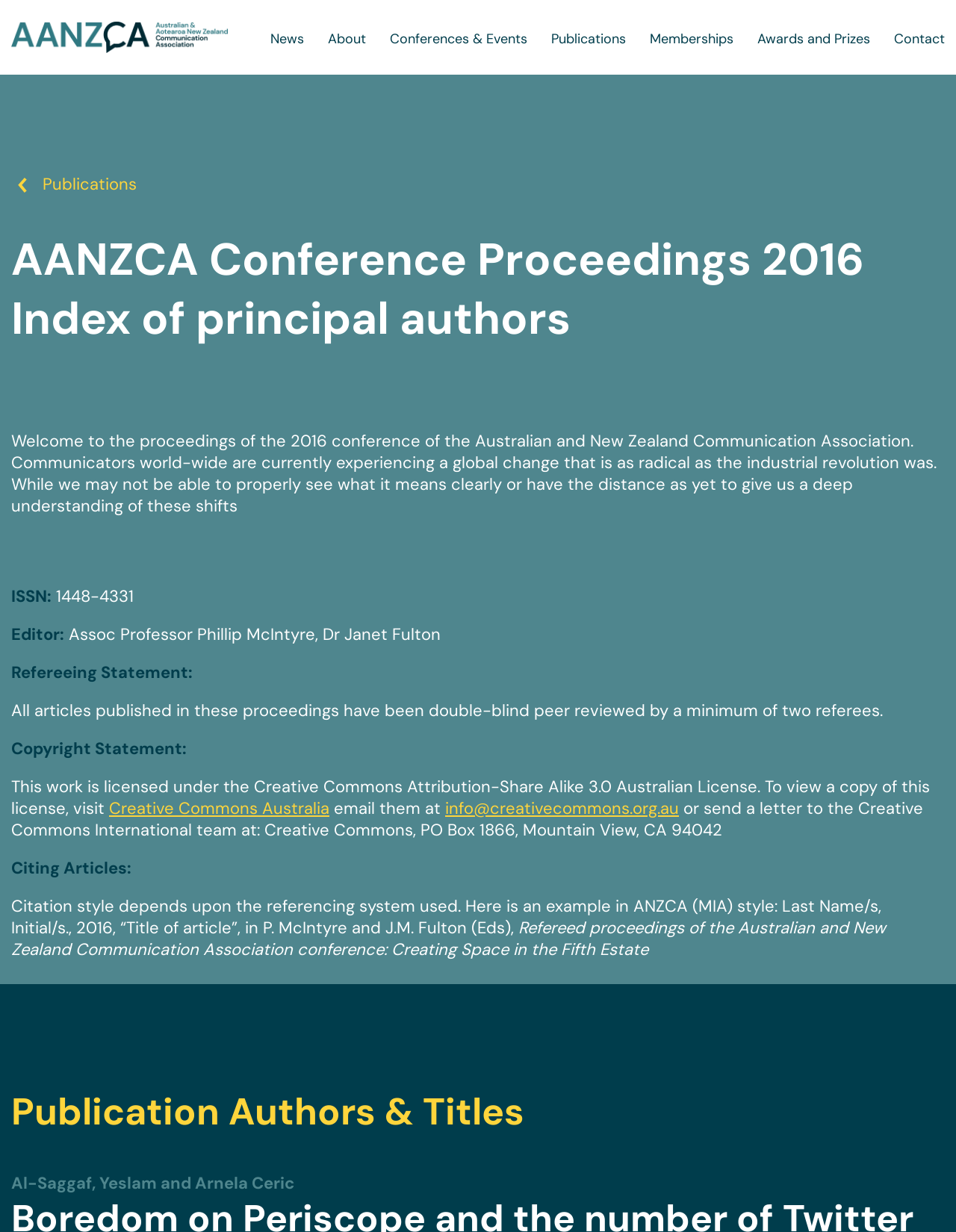Use a single word or phrase to answer the question: 
What is the ISSN of the proceedings?

1448-4331